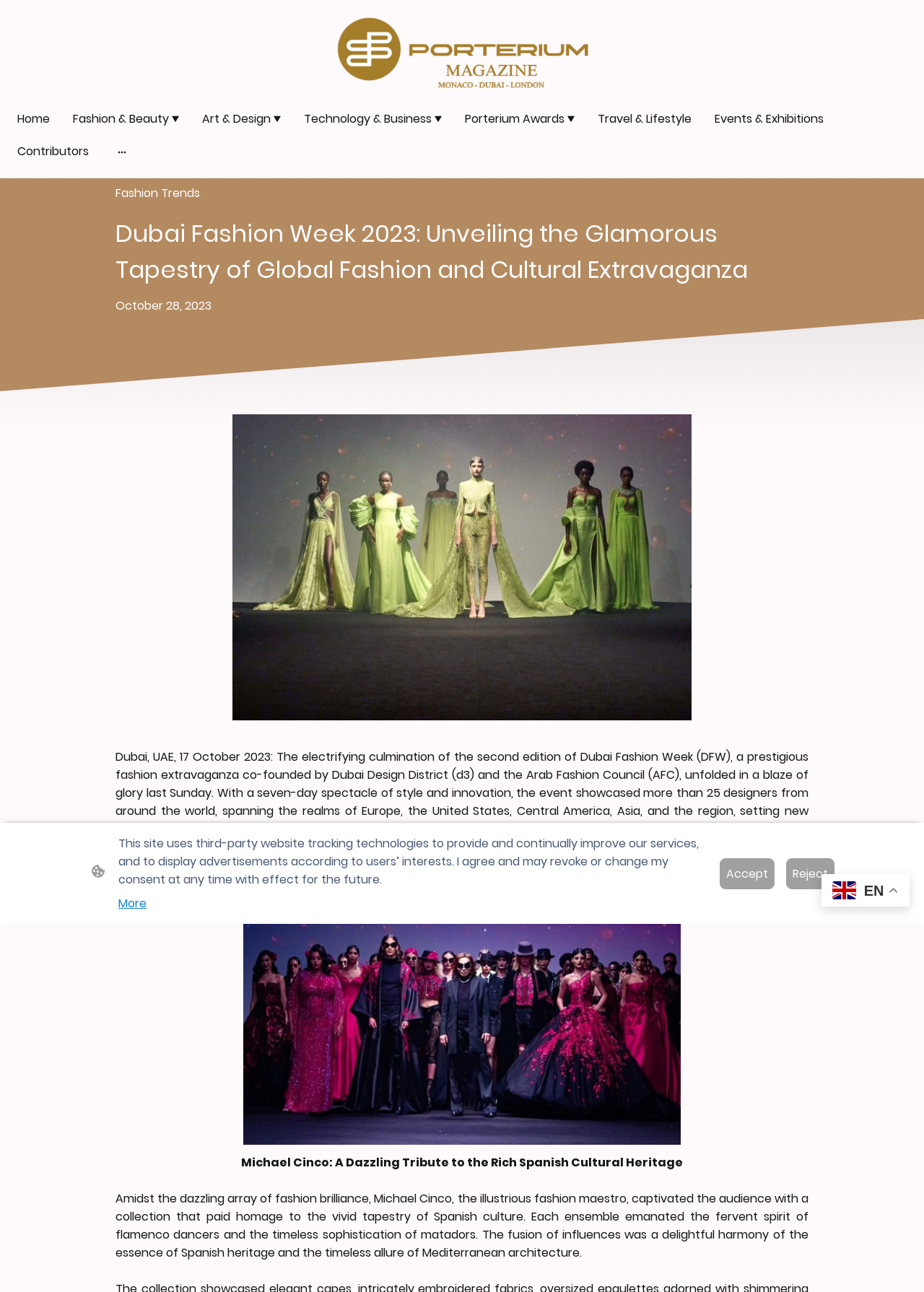Identify the bounding box coordinates for the UI element described as follows: Technology & Business. Use the format (top-left x, top-left y, bottom-right x, bottom-right y) and ensure all values are floating point numbers between 0 and 1.

[0.321, 0.08, 0.486, 0.103]